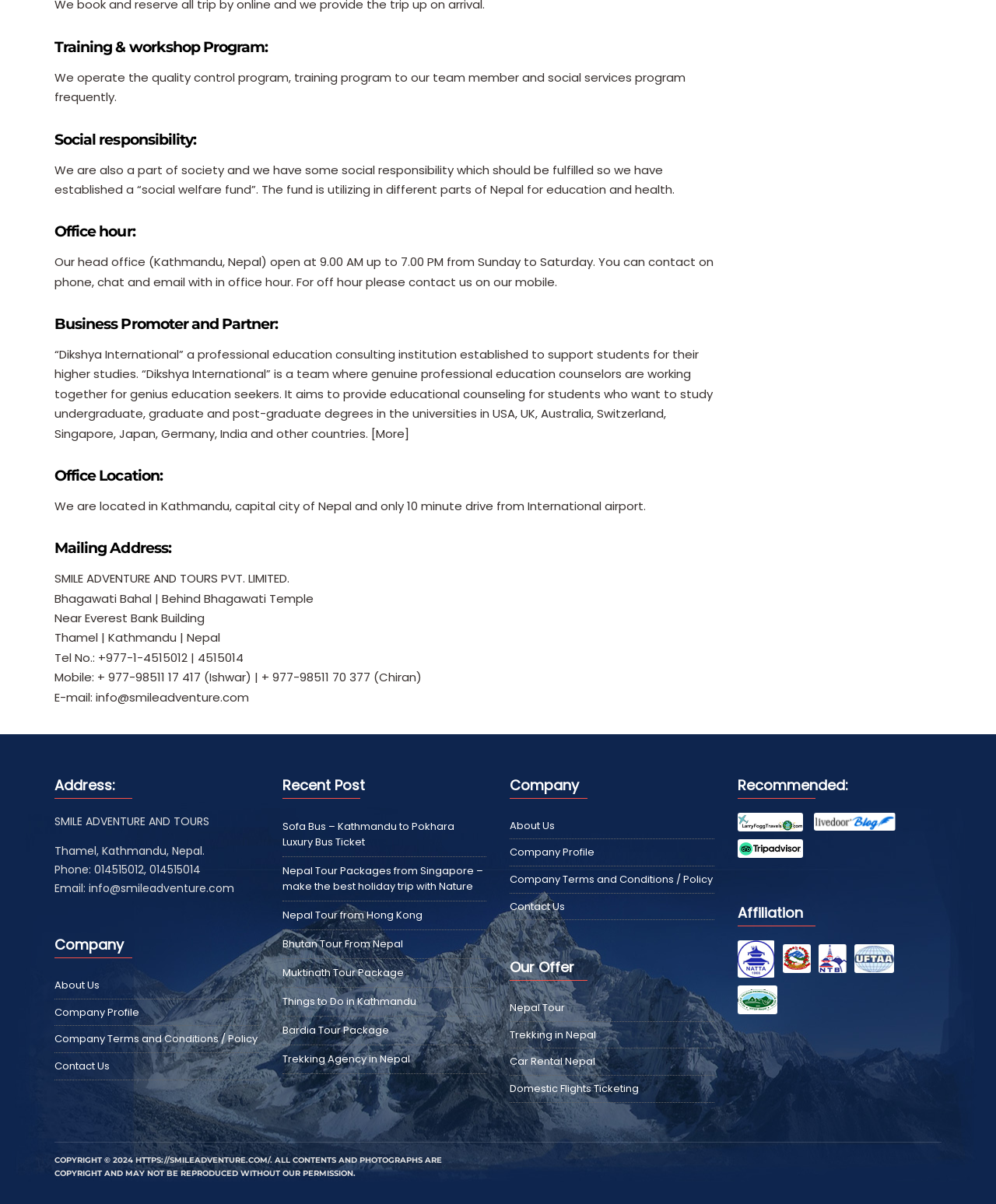Identify the bounding box coordinates of the region that should be clicked to execute the following instruction: "Email to info@smileadventure.com".

[0.055, 0.572, 0.25, 0.586]